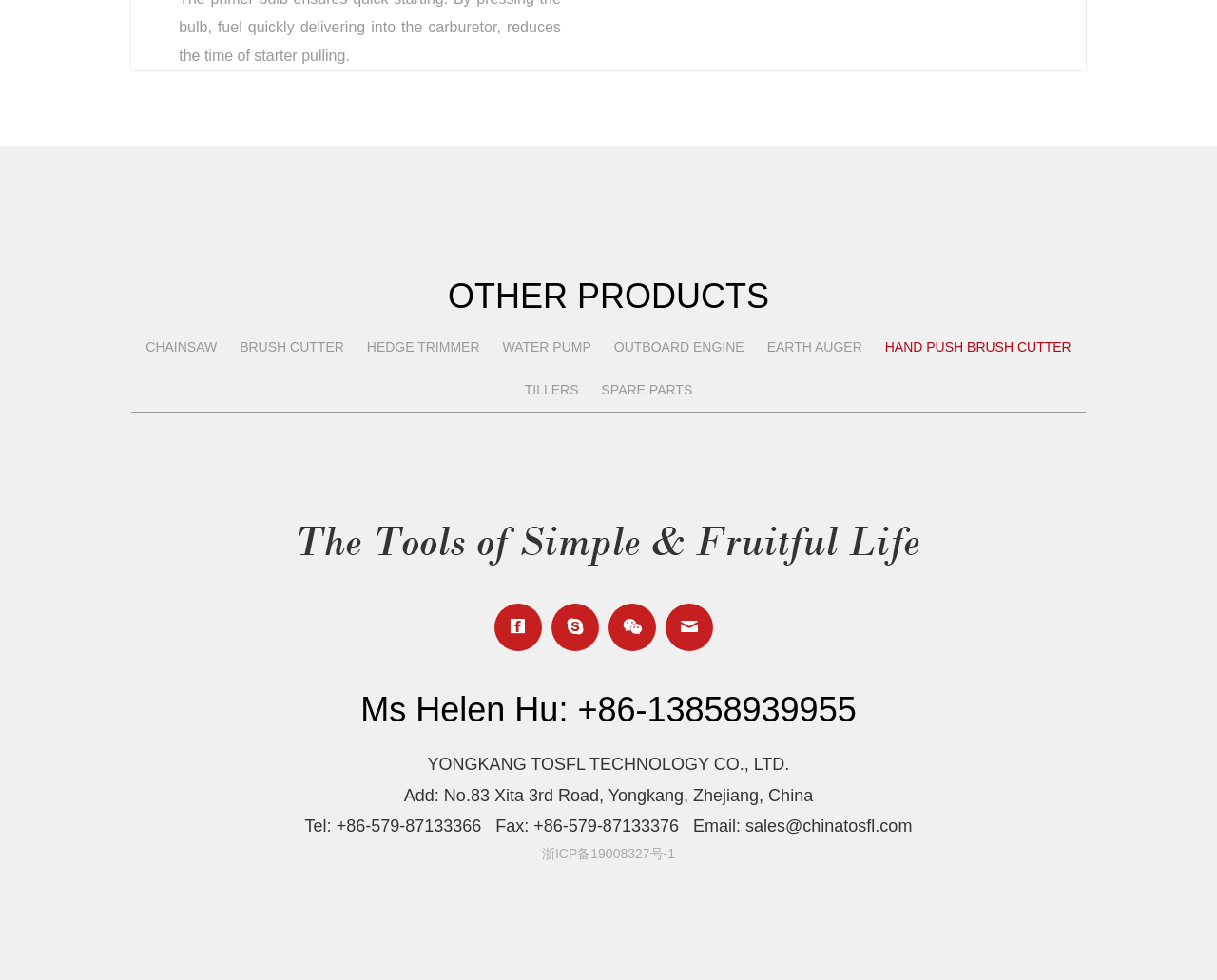Locate the bounding box coordinates of the UI element described by: "SPARE PARTS". The bounding box coordinates should consist of four float numbers between 0 and 1, i.e., [left, top, right, bottom].

[0.494, 0.39, 0.569, 0.406]